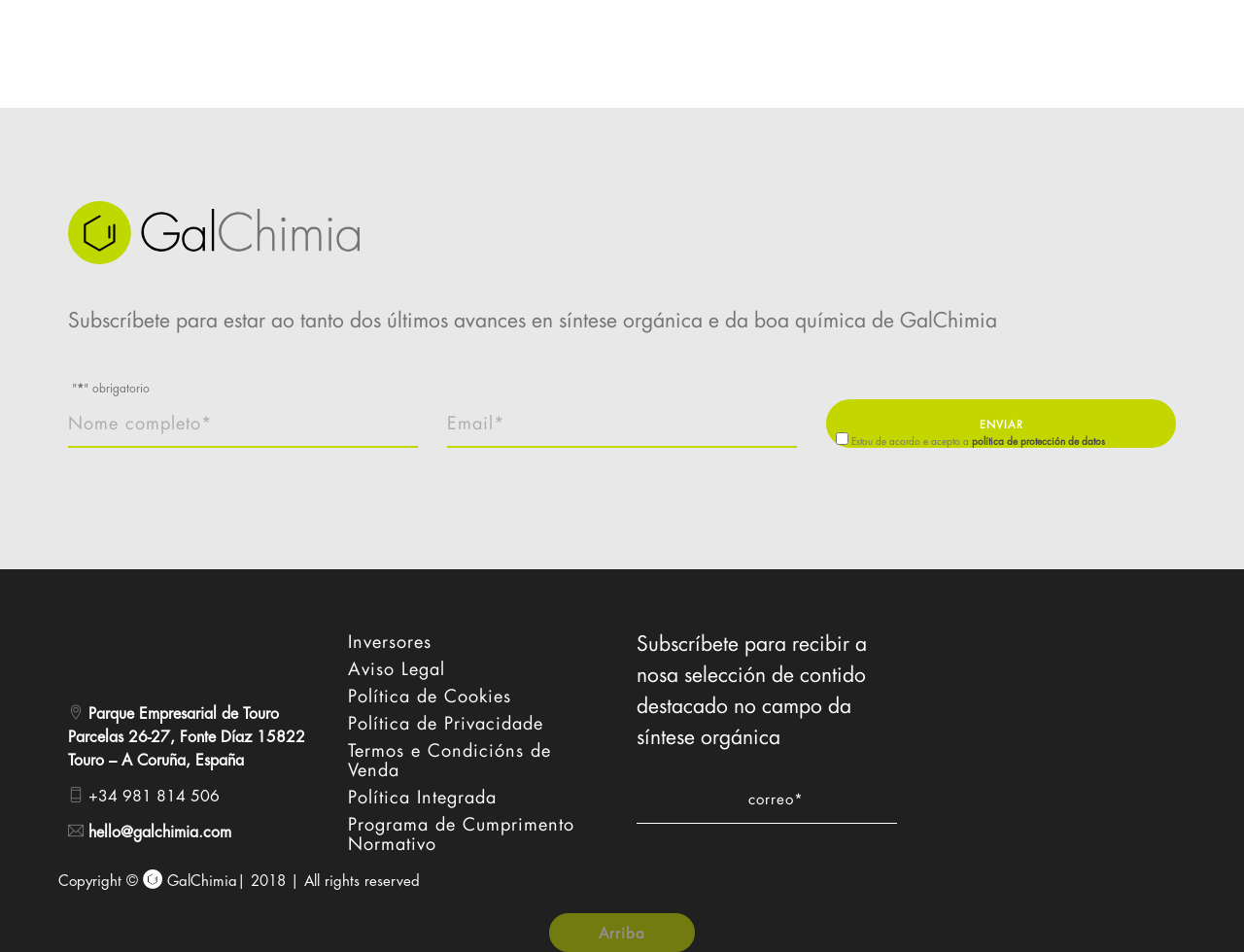Determine the bounding box coordinates of the clickable region to follow the instruction: "Subscribe to the newsletter".

[0.055, 0.395, 0.945, 0.5]